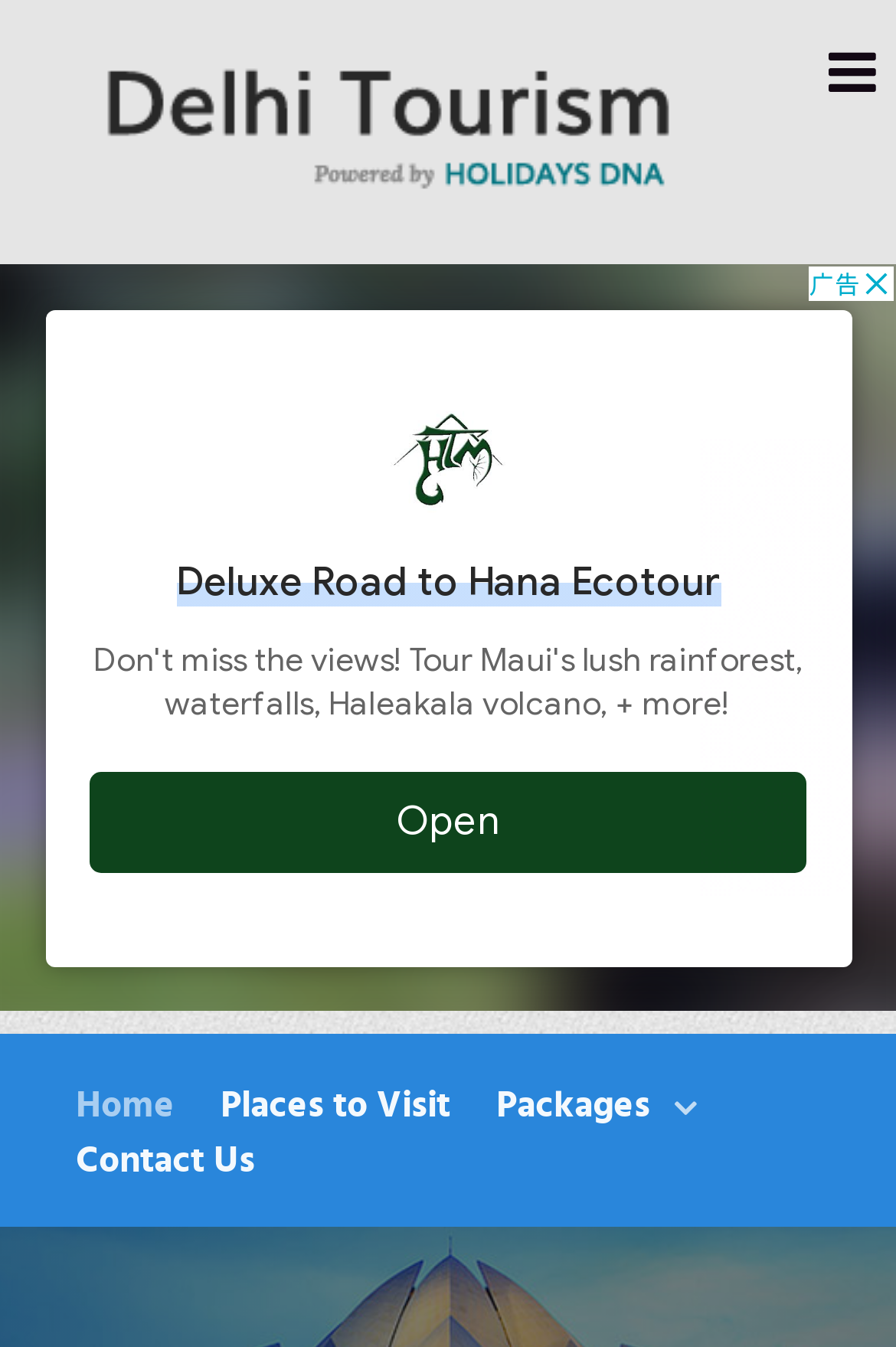Provide your answer in one word or a succinct phrase for the question: 
How many navigation links are at the bottom of the webpage?

4